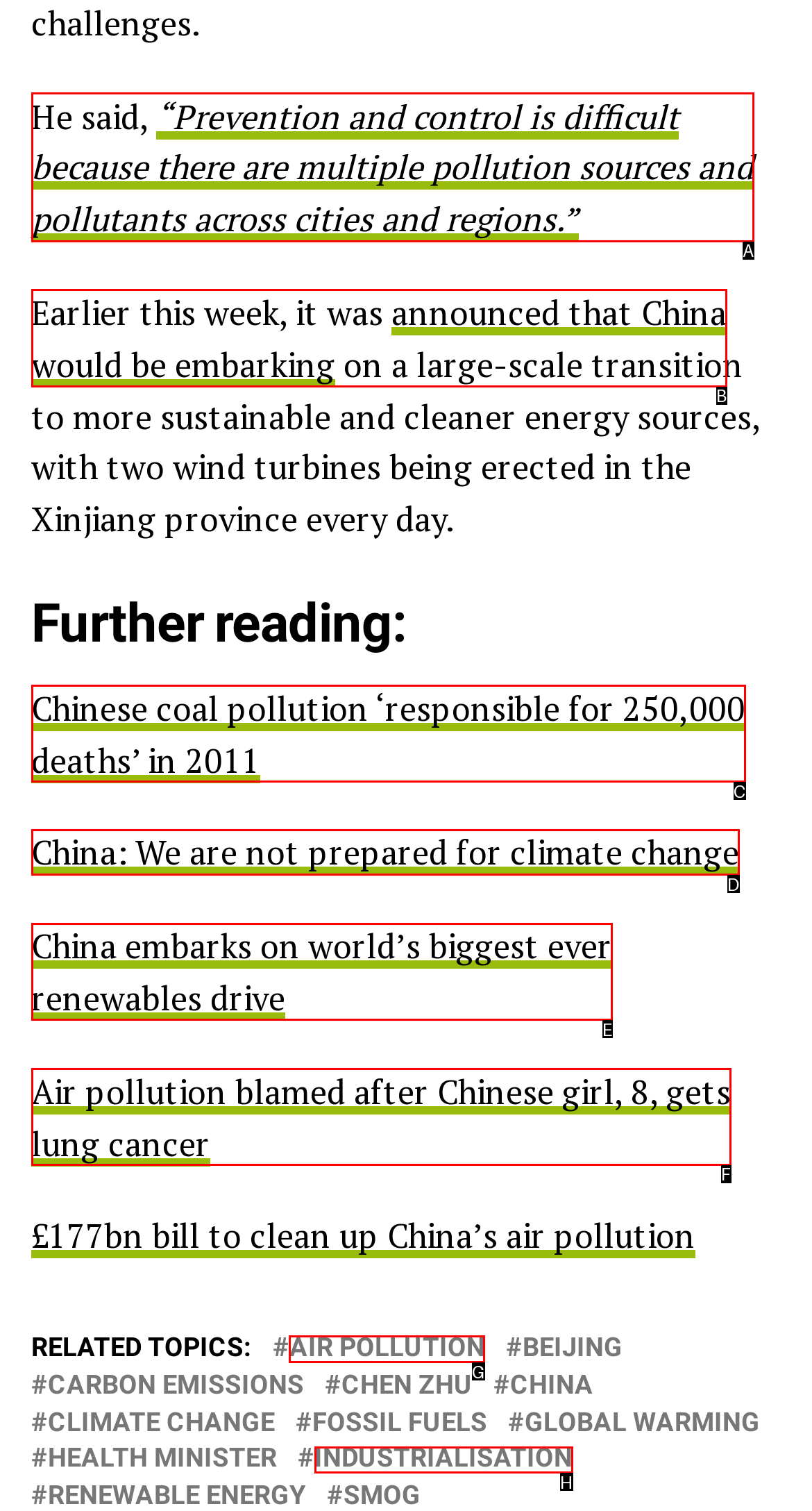Tell me the letter of the UI element to click in order to accomplish the following task: Explore topics related to air pollution
Answer with the letter of the chosen option from the given choices directly.

G